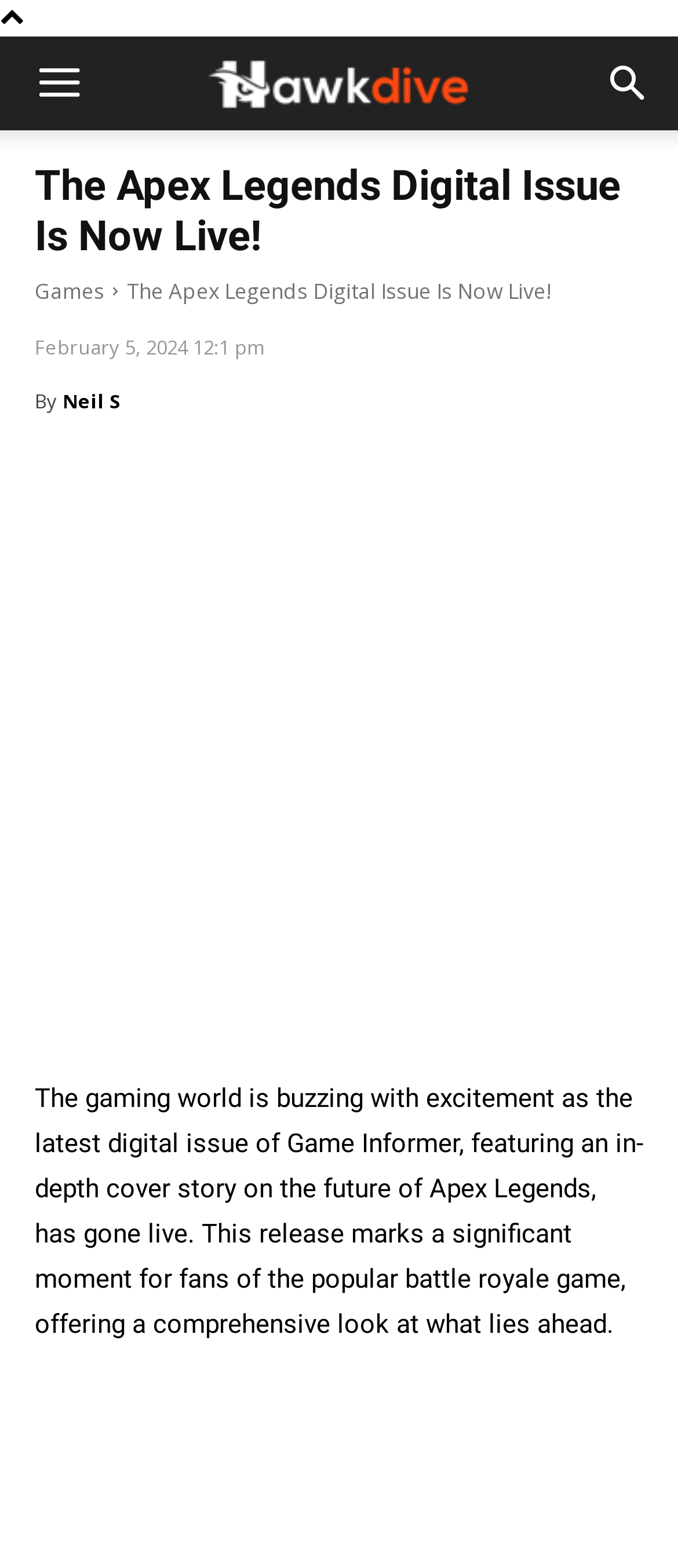Construct a comprehensive description capturing every detail on the webpage.

The webpage is about the latest digital issue of Game Informer, focusing on the future of Apex Legends. At the top right corner, there is a search button. On the top left, there is a mobile toggle link and an image of "Hawkdive". Below the image, there is a heading that reads "The Apex Legends Digital Issue Is Now Live!".

Under the heading, there are several links and text elements. A link to "Games" is located on the left, followed by a time stamp that reads "February 5, 2024 12:1 pm". Next to the time stamp, there is a text "By" and a link to the author "Neil S".

Below these elements, there is a large advertisement iframe that spans the entire width of the page. Under the advertisement, there is a block of text that summarizes the content of the digital issue, stating that the gaming world is excited about the latest issue of Game Informer, which features an in-depth cover story on the future of Apex Legends.